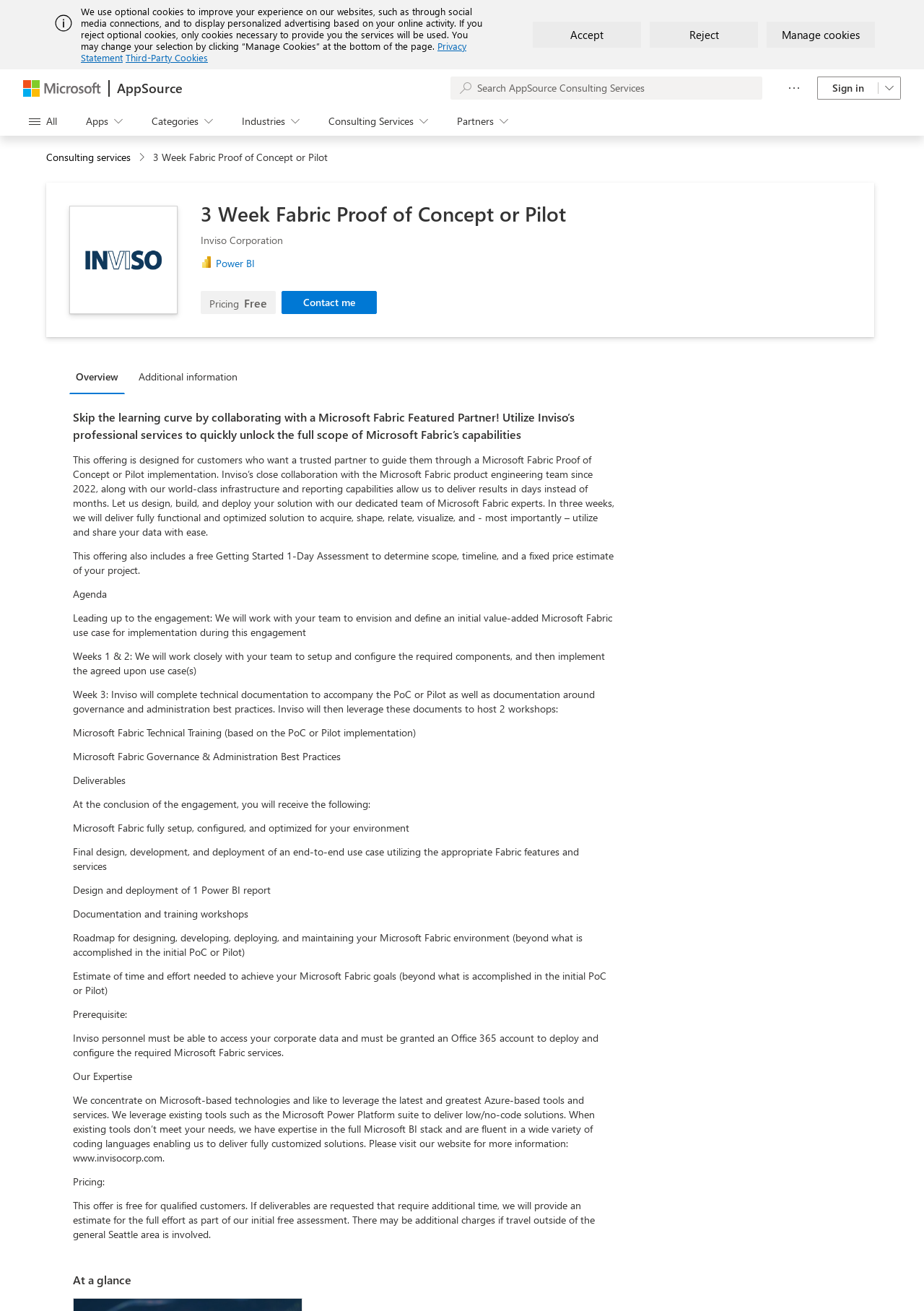Identify the bounding box coordinates of the section that should be clicked to achieve the task described: "Log in or sign up".

None